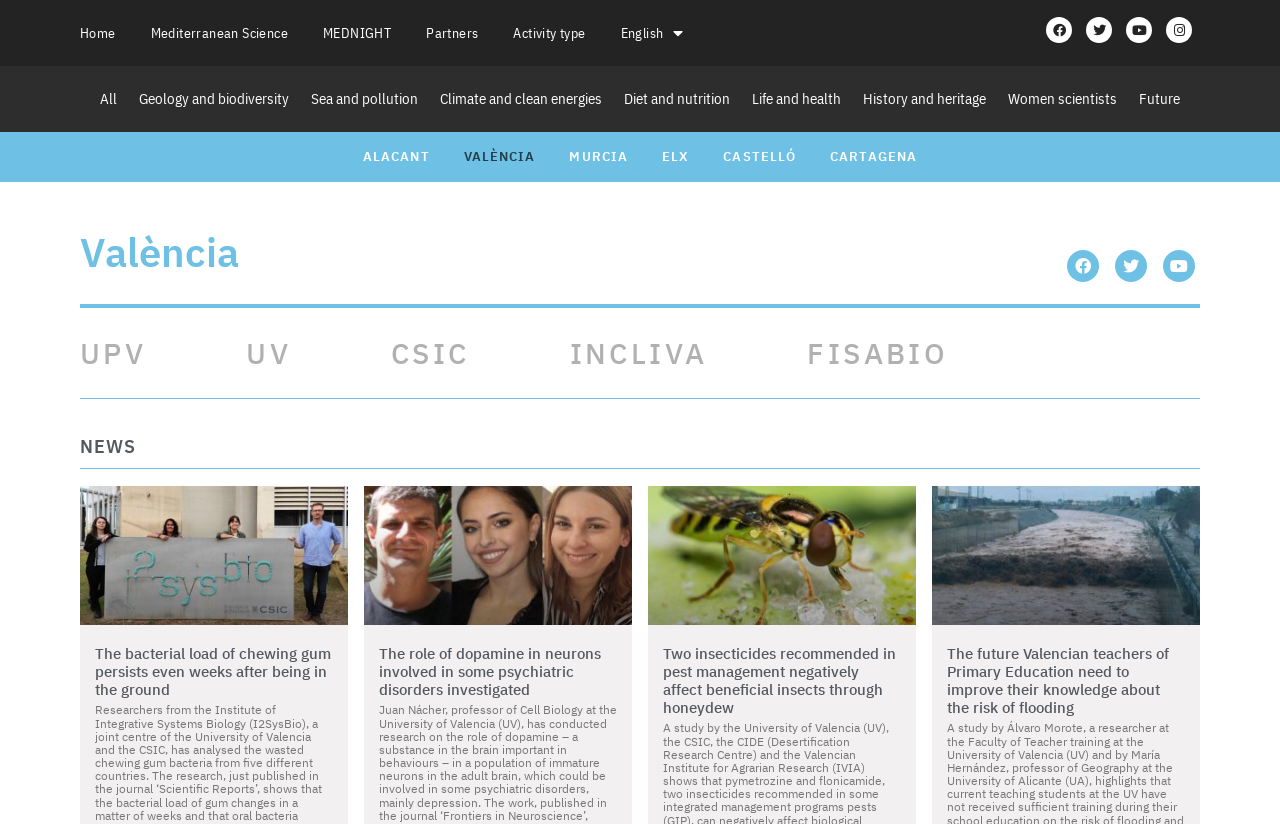Provide the bounding box coordinates of the area you need to click to execute the following instruction: "Explore Mediterranean Science".

[0.118, 0.012, 0.225, 0.068]